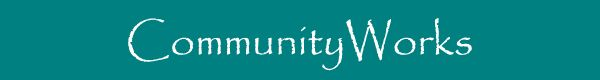Elaborate on all the key elements and details present in the image.

The image features the phrase "CommunityWorks" displayed prominently in a stylized font. The text is set against a calming teal background, creating a visually appealing contrast. The letters are elegantly crafted, suggesting a sense of community and collaboration. This image likely serves as a header or logo for a section of a website focused on community engagement, social initiatives, or collaborative projects, emphasizing the importance of collective effort and support among individuals.